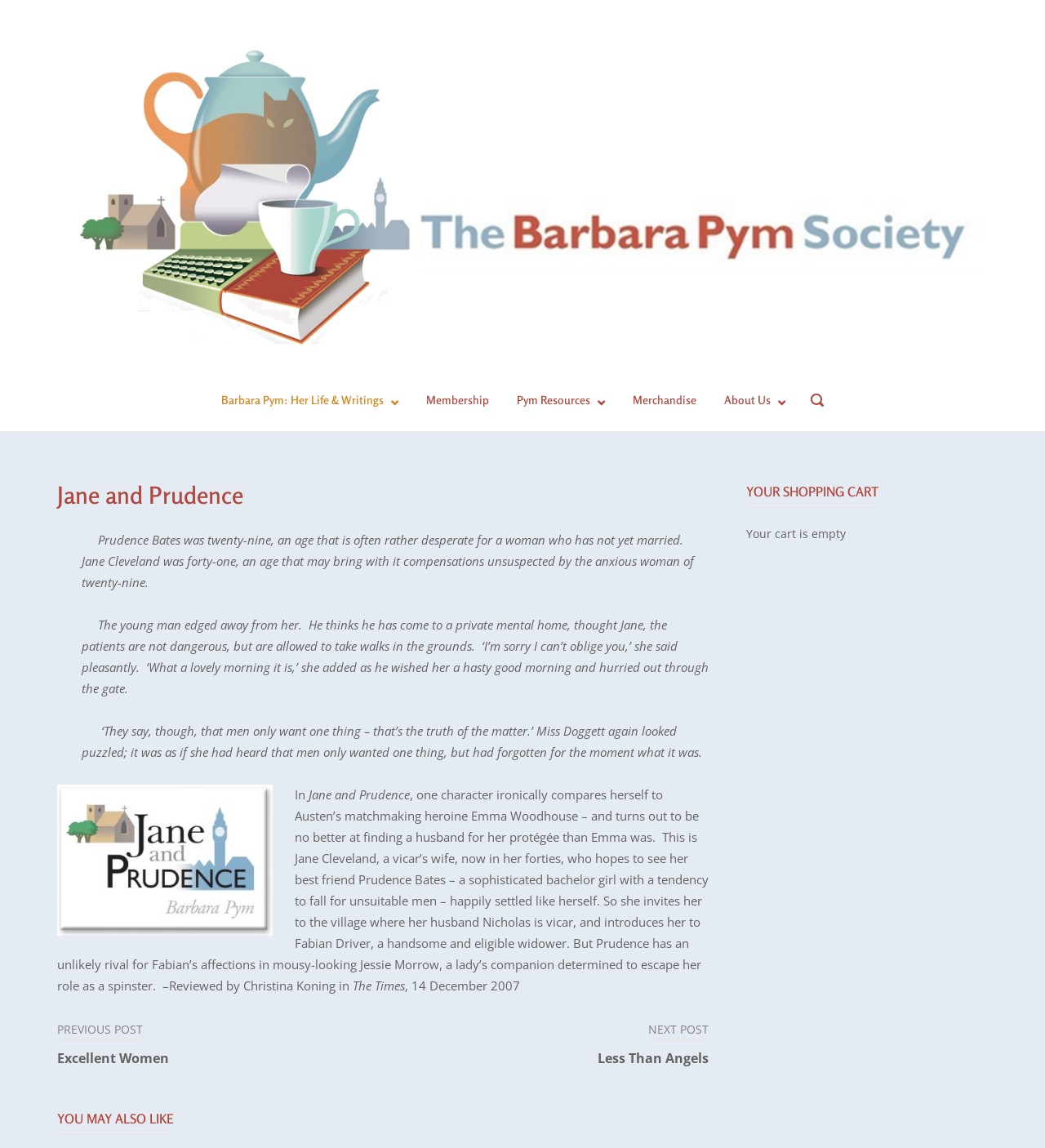Please identify the bounding box coordinates of the element I should click to complete this instruction: 'Click the 'Home' link'. The coordinates should be given as four float numbers between 0 and 1, like this: [left, top, right, bottom].

[0.055, 0.163, 0.945, 0.177]